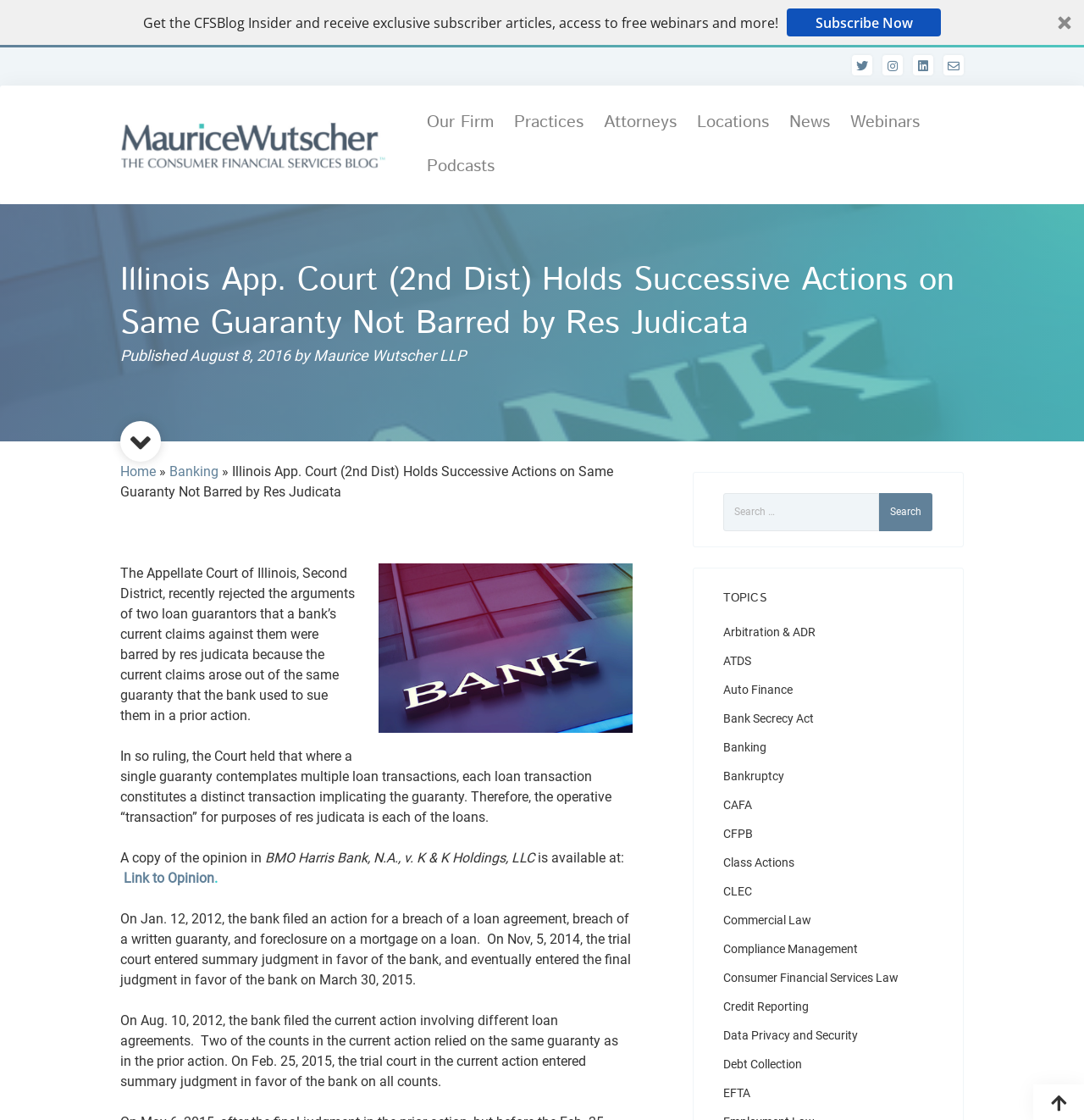With reference to the screenshot, provide a detailed response to the question below:
What is the name of the blog?

I found the answer by looking at the link with the text 'The Consumer Financial Services Blog' which is located at the top of the webpage, indicating that it is the name of the blog.